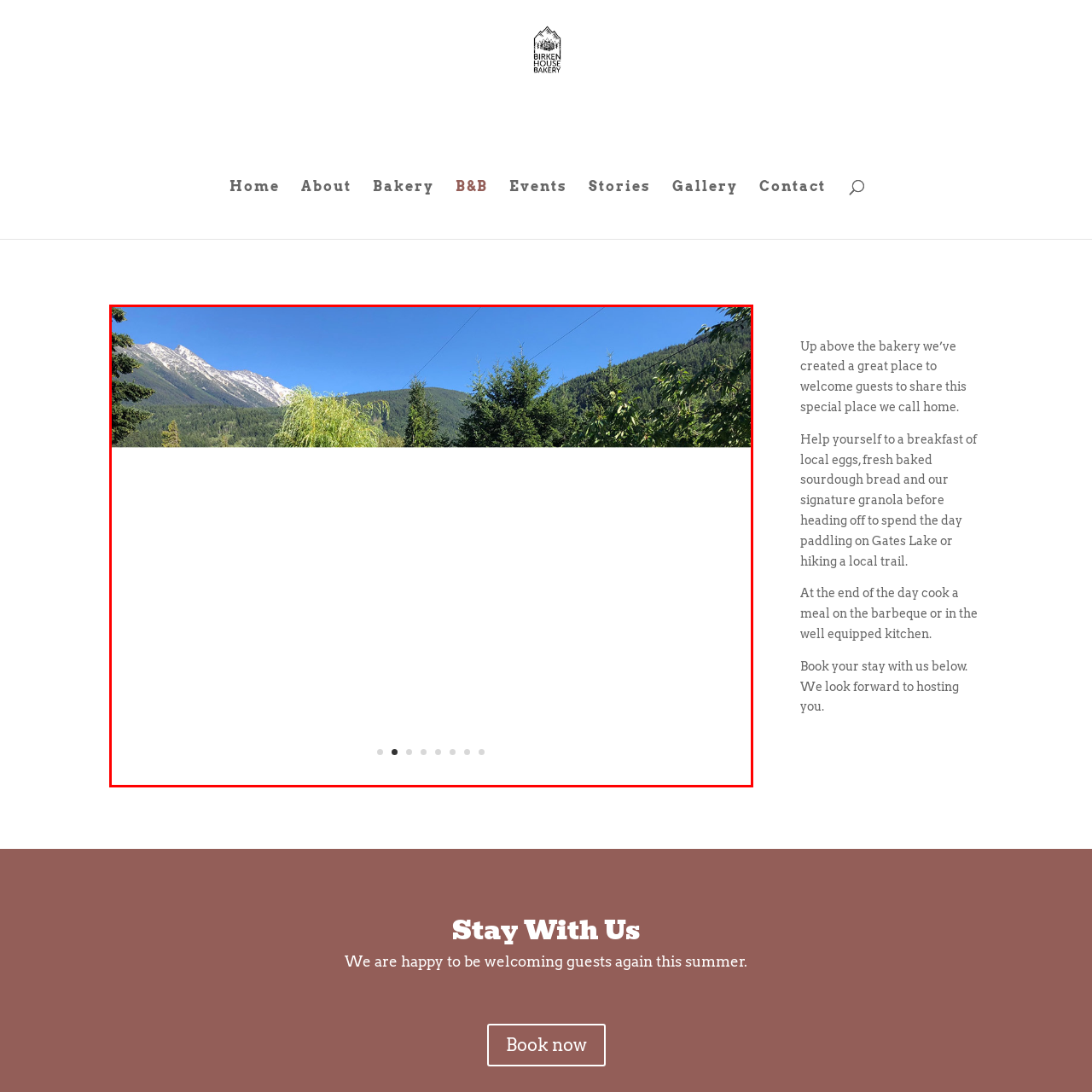Thoroughly describe the content of the image found within the red border.

The image captures a stunning view of a mountainous landscape under a clear blue sky. Towering, snow-capped mountains rise majestically in the background, surrounded by lush greenery typical of a serene natural setting. In the foreground, vibrant foliage adds a touch of life and color, suggesting a harmonious balance between the towering peaks and the verdant valley below. This picturesque scene likely evokes feelings of tranquility and a connection to nature, inviting onlookers to imagine themselves in this peaceful retreat. The overall ambiance speaks to the allure of the outdoors, hinting at activities like hiking or simply enjoying the beauty of the natural surroundings.